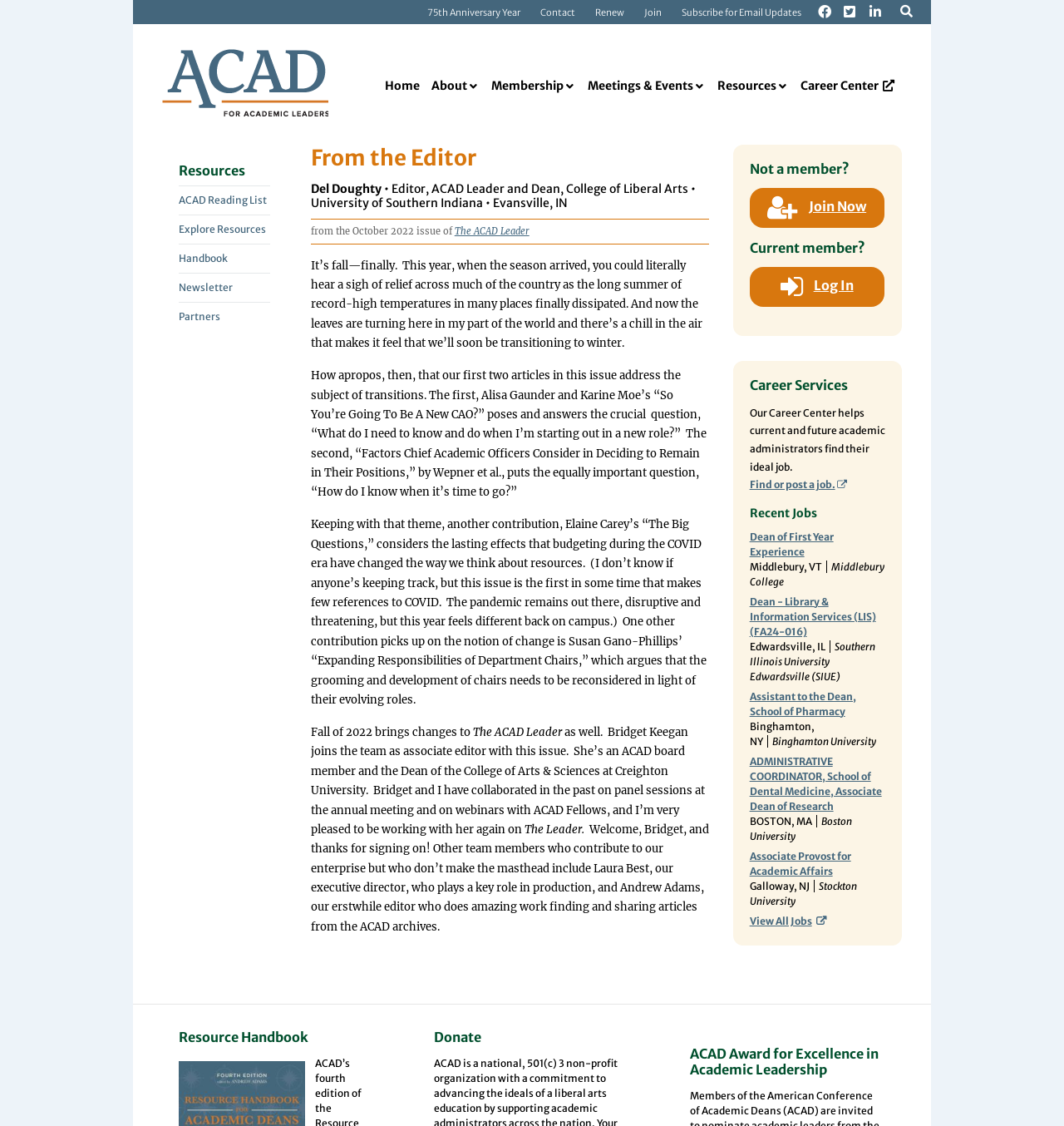How many job postings are displayed on the webpage?
Based on the visual content, answer with a single word or a brief phrase.

5